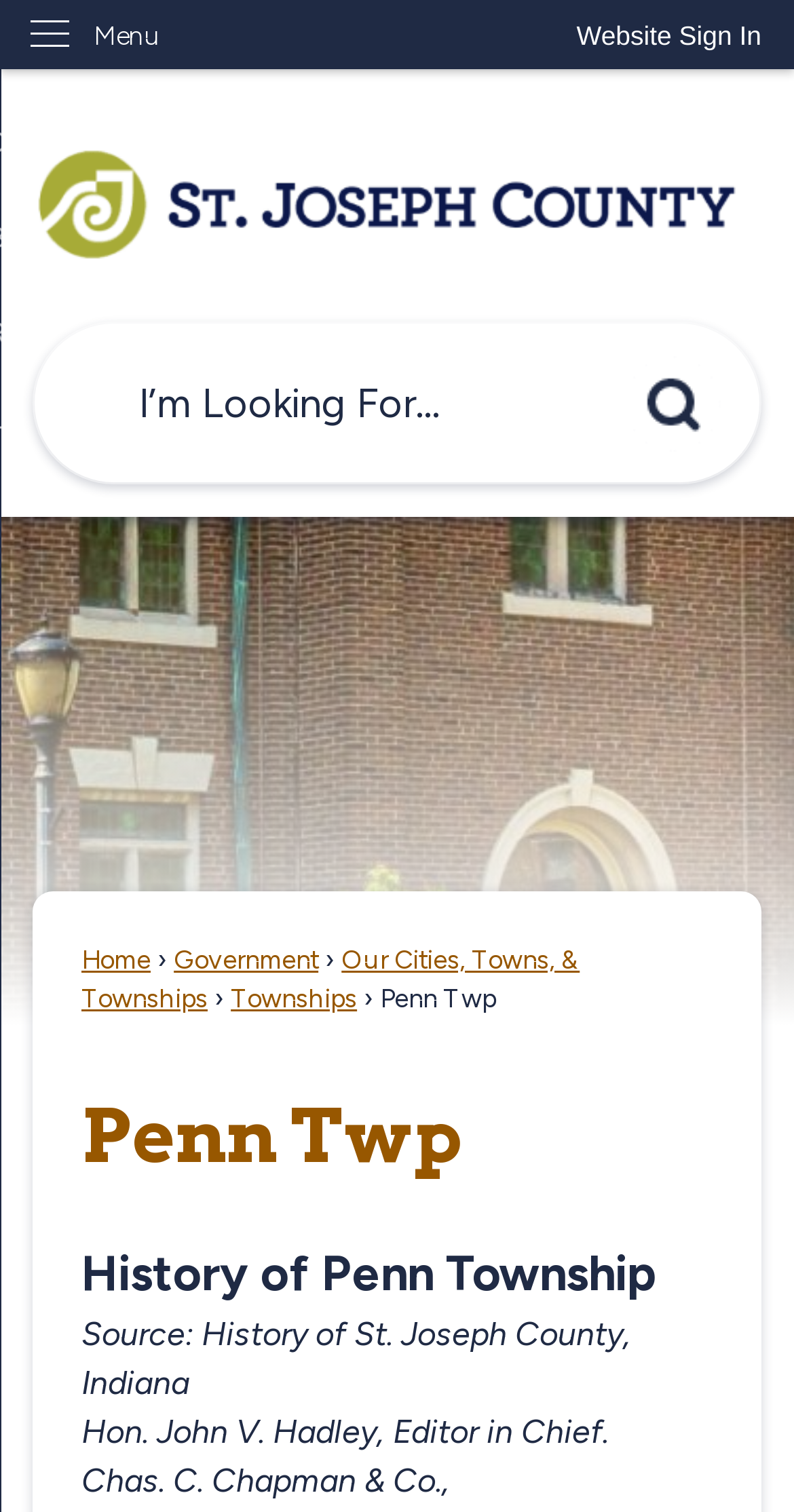Find the bounding box coordinates of the element's region that should be clicked in order to follow the given instruction: "Browse Schools projects". The coordinates should consist of four float numbers between 0 and 1, i.e., [left, top, right, bottom].

None